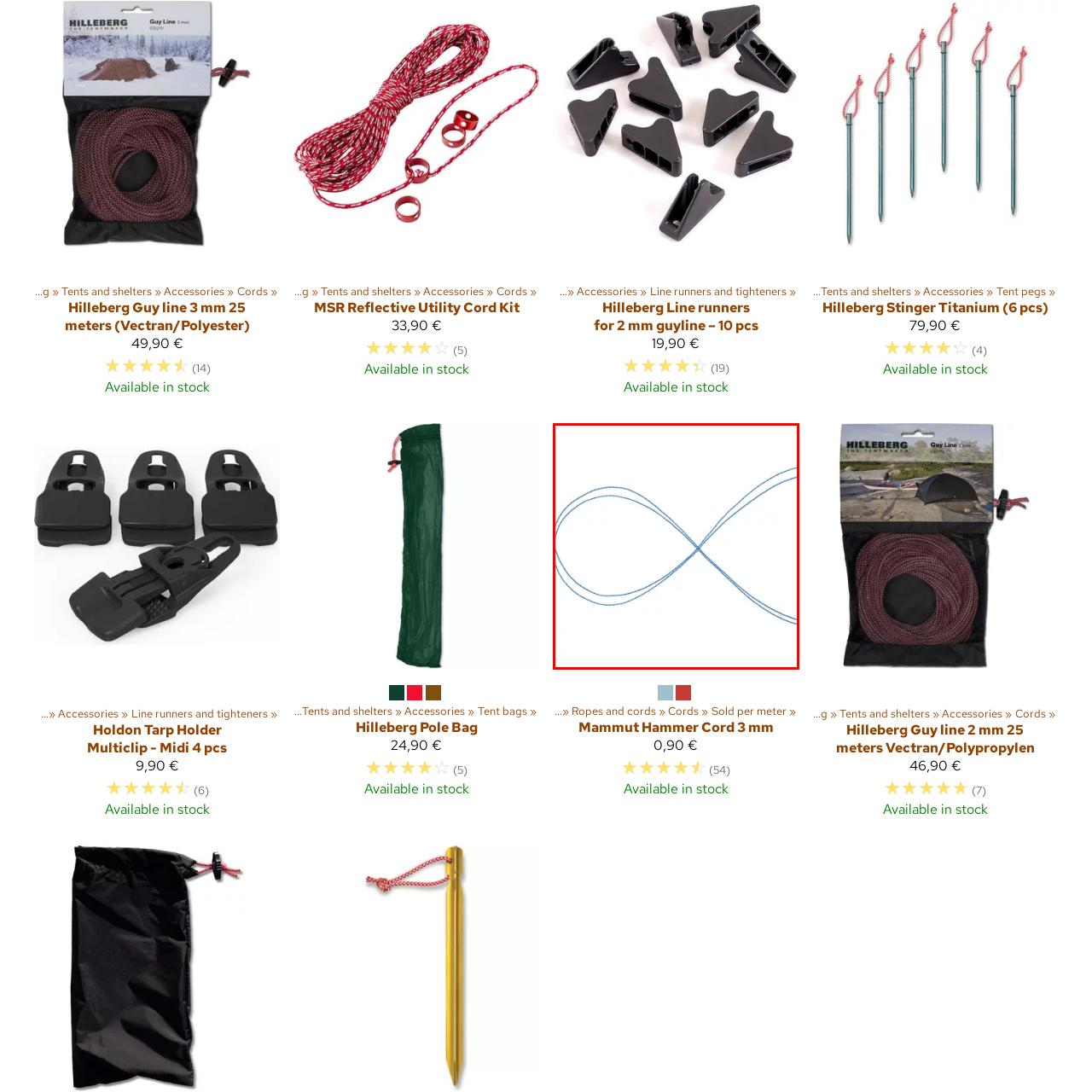Review the part of the image encased in the red box and give an elaborate answer to the question posed: What is the purpose of these line runners?

The caption explains that these line runners are essential for securing tents or tarps, enhancing stability and providing versatility in various weather conditions, which is their primary purpose.